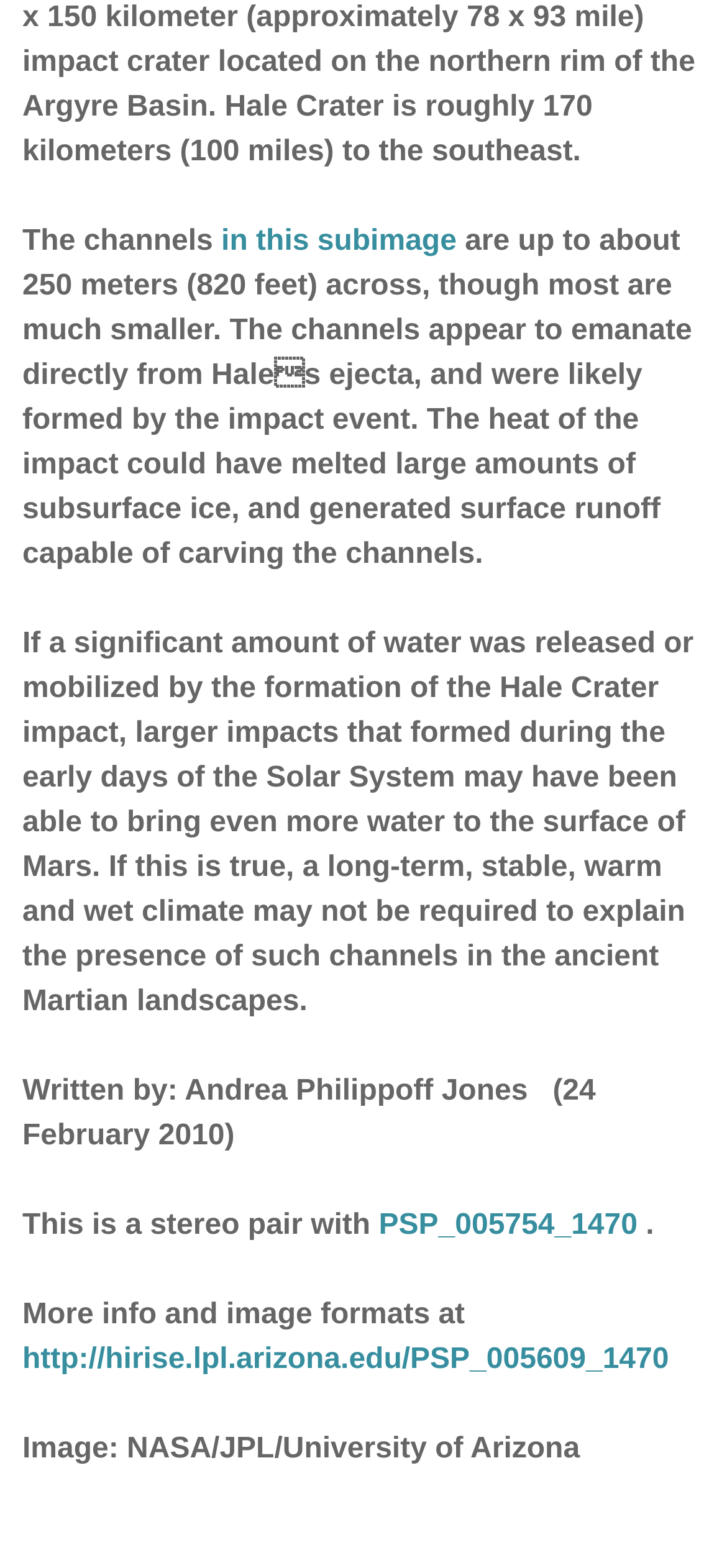Use a single word or phrase to respond to the question:
What is the source of the image?

NASA/JPL/University of Arizona